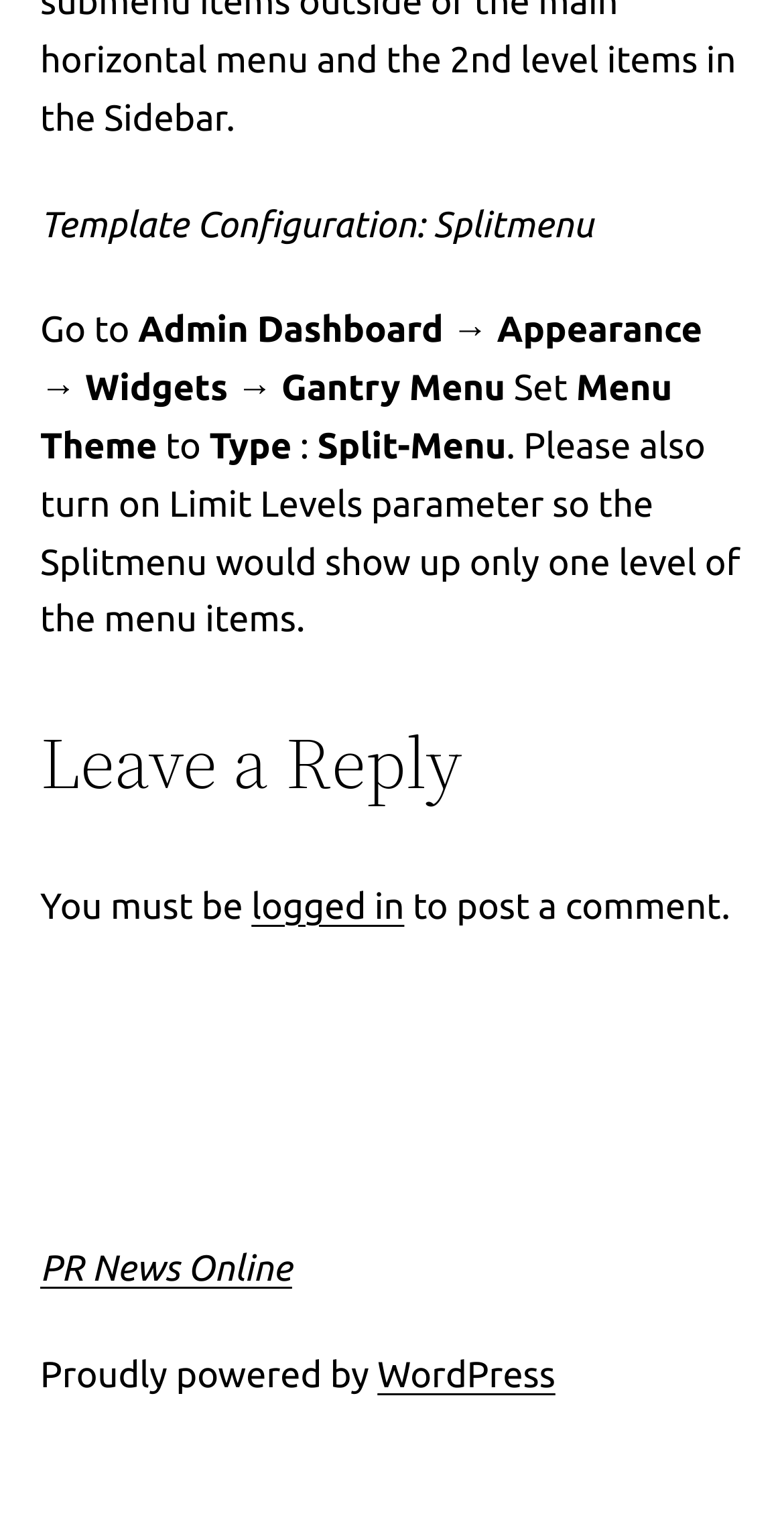What is the name of the content management system used?
Please provide a single word or phrase as the answer based on the screenshot.

WordPress